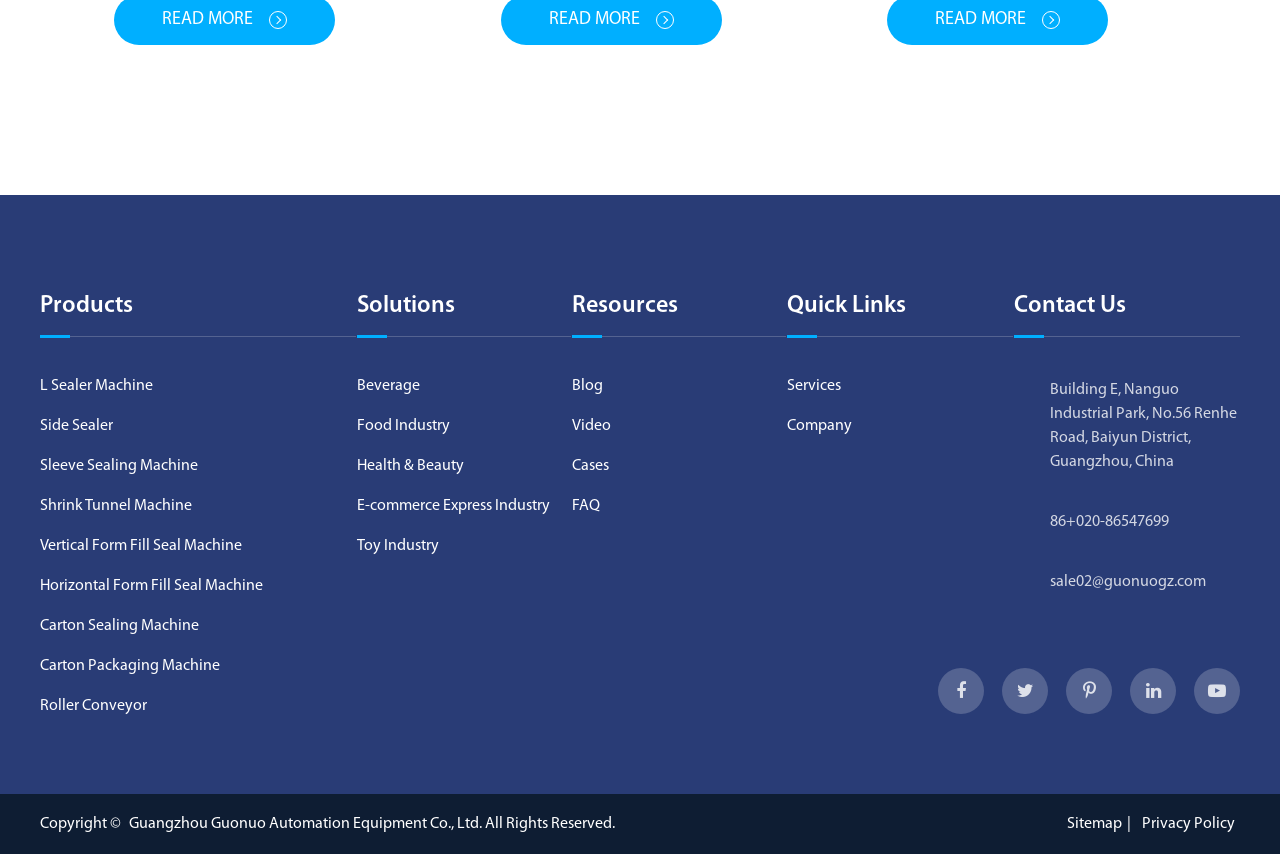What is the company's address?
Please provide an in-depth and detailed response to the question.

I found the company's address by looking at the static text element located at the bottom of the webpage, which provides the full address.